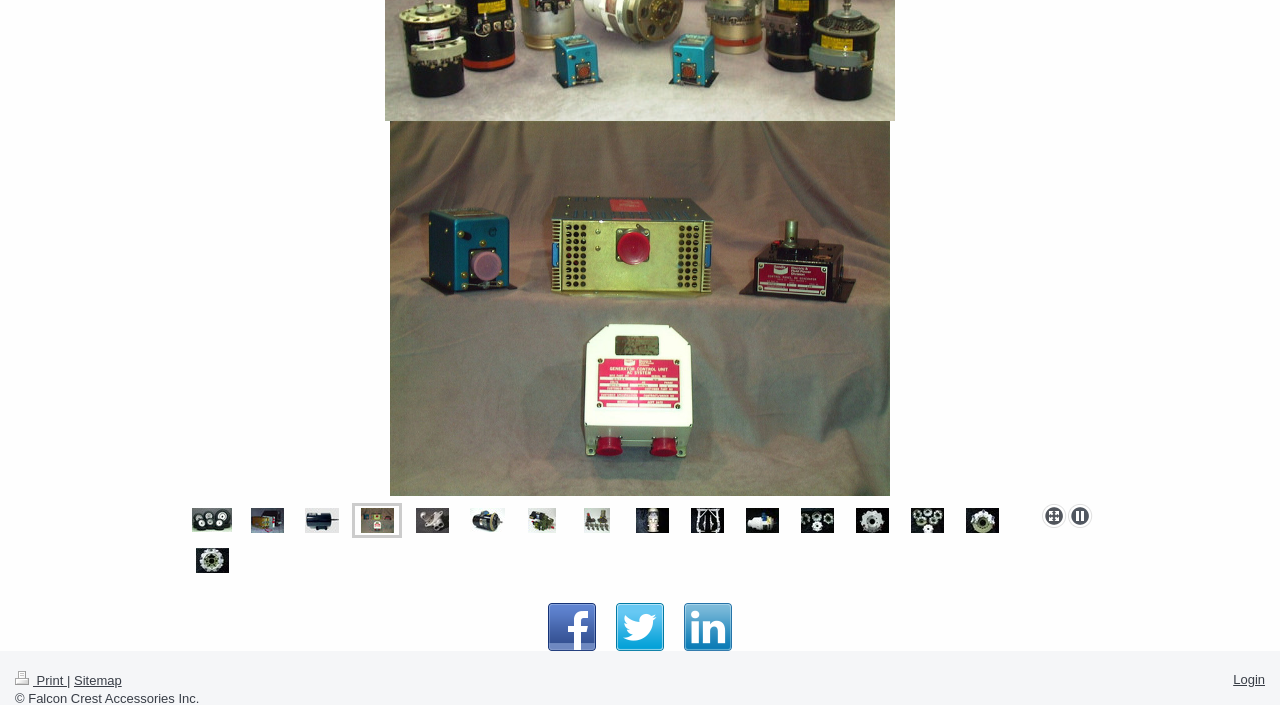Use a single word or phrase to answer the question: 
Is there a login feature on the webpage?

Yes